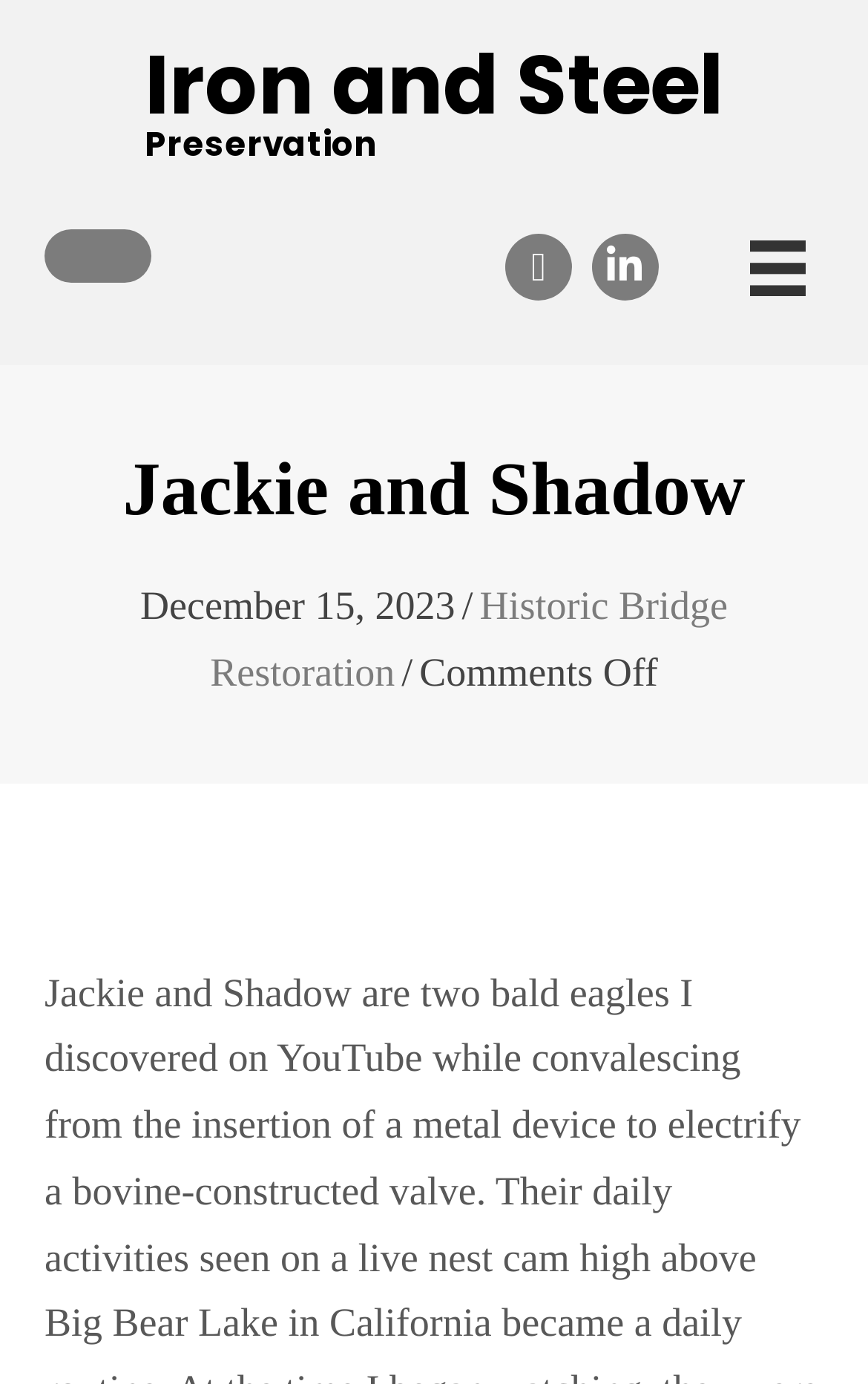What social media platforms are available?
Using the information presented in the image, please offer a detailed response to the question.

I found the answer by looking at the button elements 'Facebook' and 'Linkedin' which are located on the top-right corner of the webpage, suggesting that they are social media platforms related to the topic of the webpage.